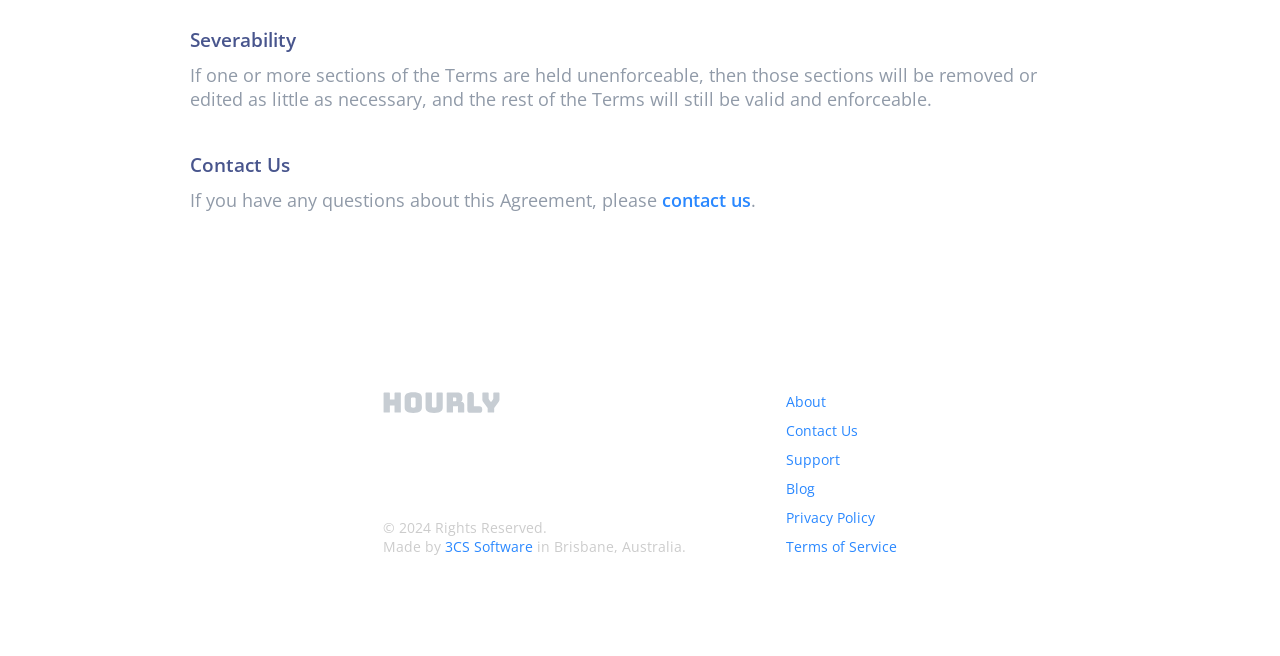Determine the bounding box coordinates of the clickable element to complete this instruction: "go to Support page". Provide the coordinates in the format of four float numbers between 0 and 1, [left, top, right, bottom].

[0.614, 0.685, 0.701, 0.714]